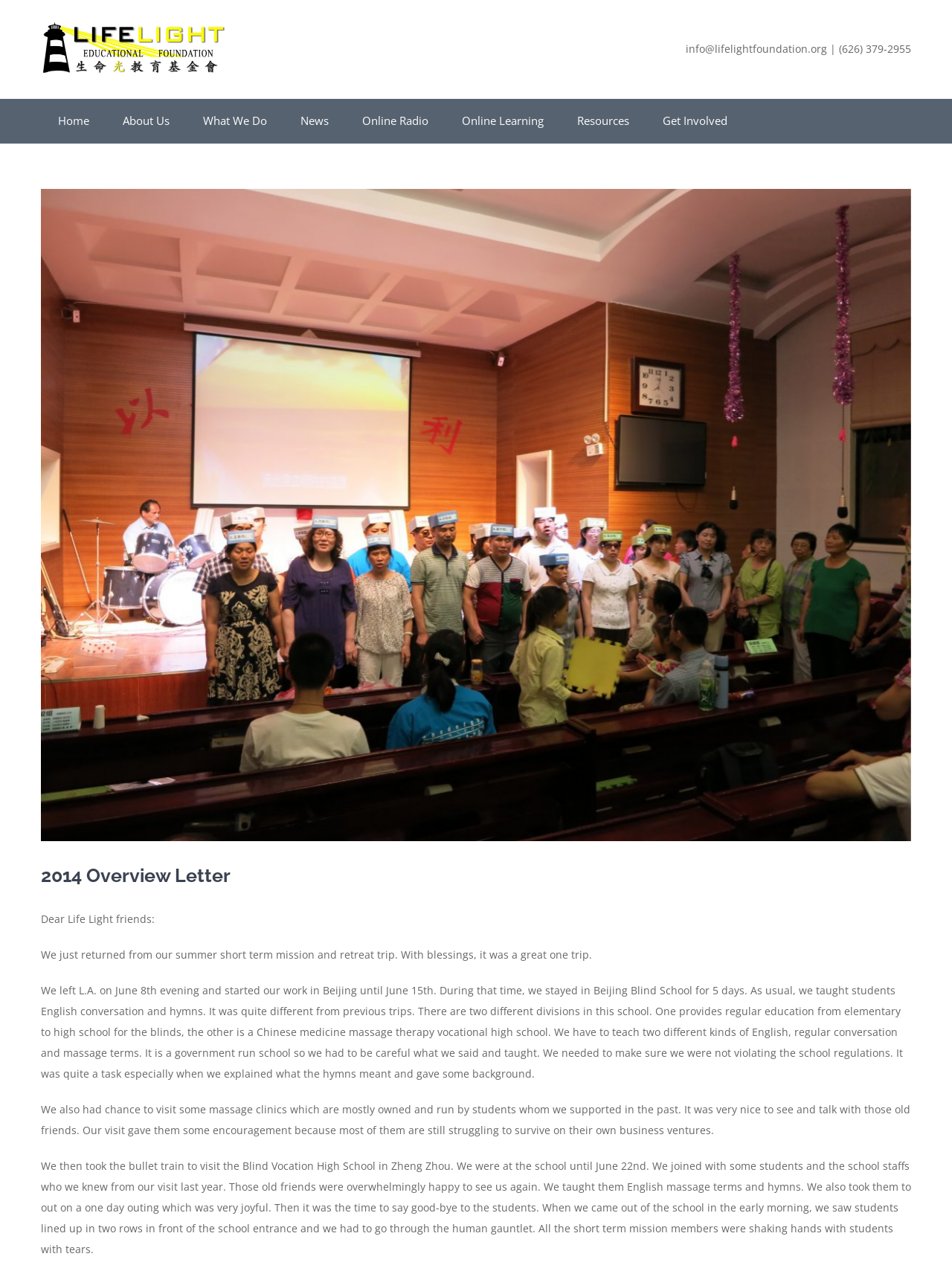Could you highlight the region that needs to be clicked to execute the instruction: "Click the 'Home' link"?

[0.043, 0.078, 0.111, 0.113]